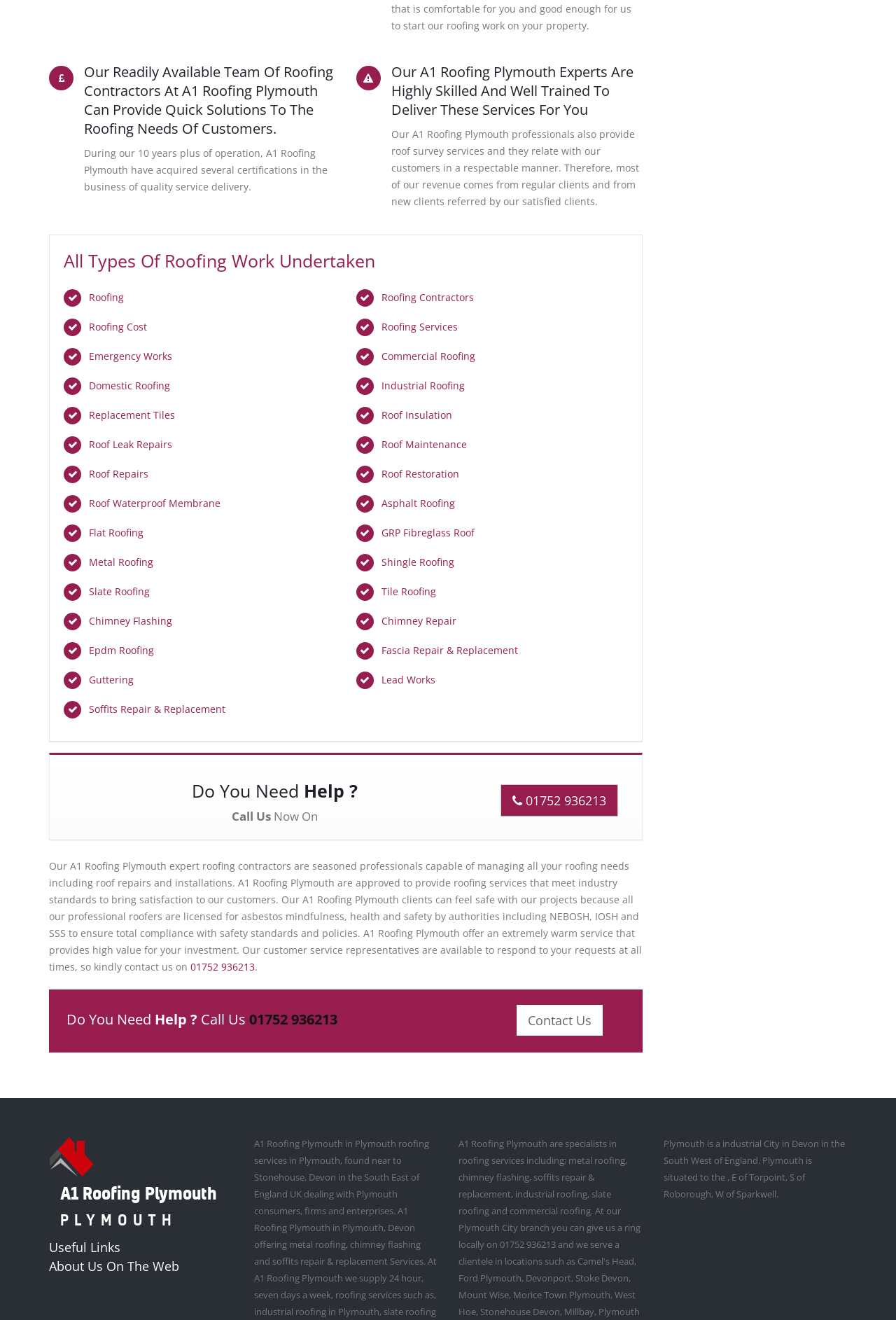Locate the bounding box coordinates of the element I should click to achieve the following instruction: "Click on 'Roofing' to learn more about roofing services".

[0.099, 0.22, 0.138, 0.23]